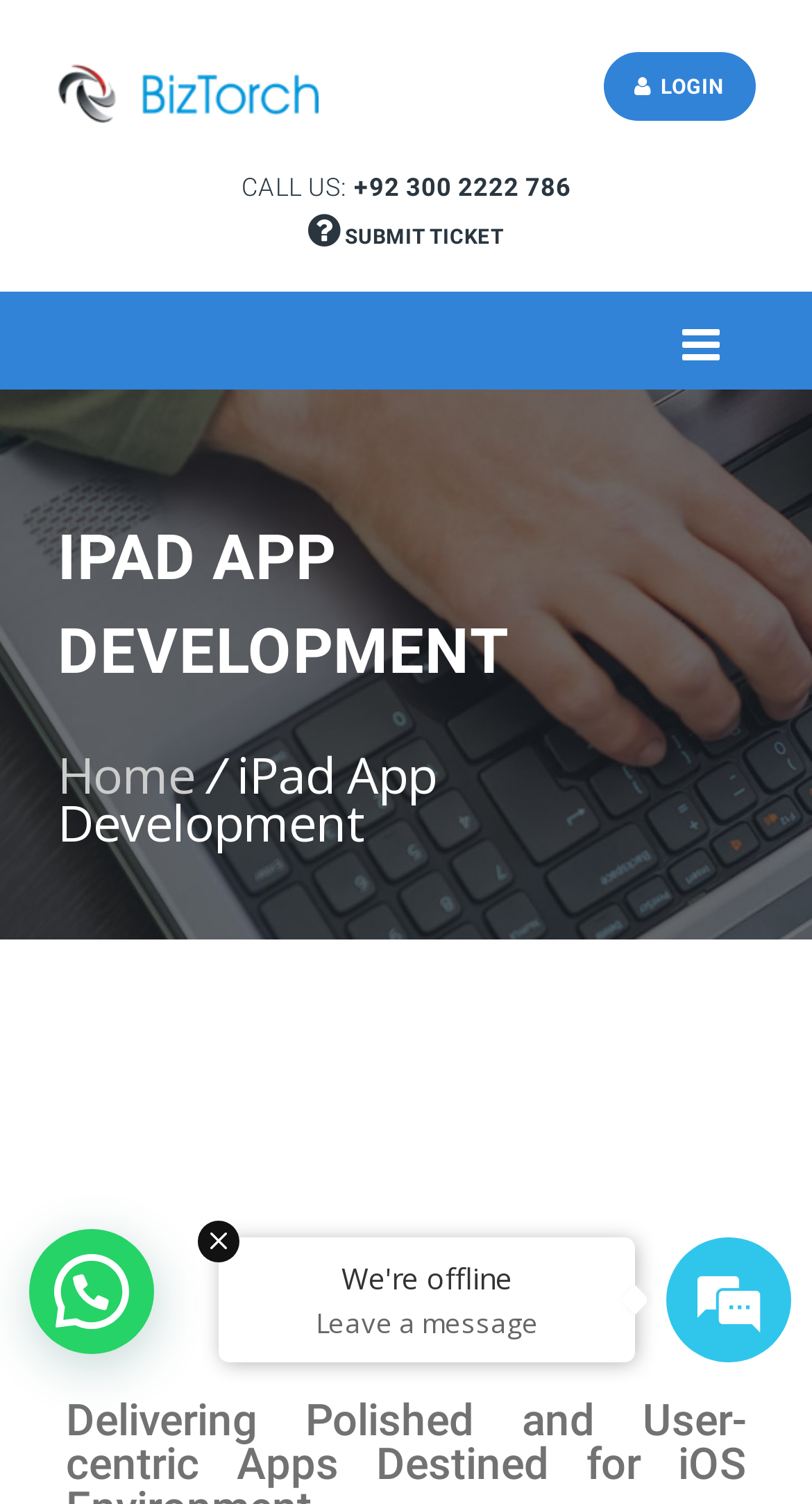What is the topic of the webpage?
Please provide a comprehensive answer based on the visual information in the image.

I found the topic of the webpage by looking at the heading element with the text 'IPAD APP DEVELOPMENT' which is likely to be the main topic of the webpage.